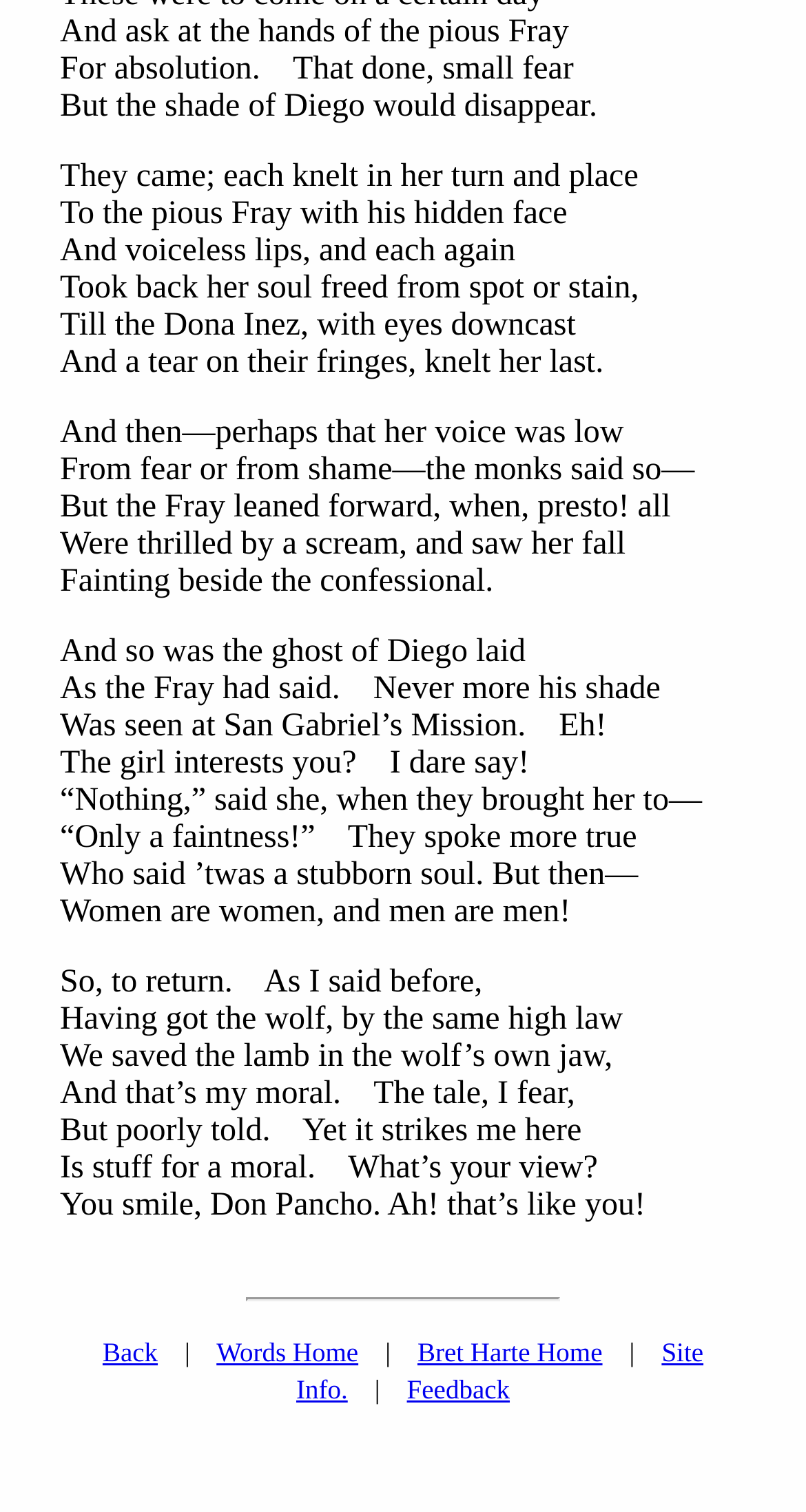Provide a brief response using a word or short phrase to this question:
What is the purpose of the link 'Back'?

To go back to the previous page